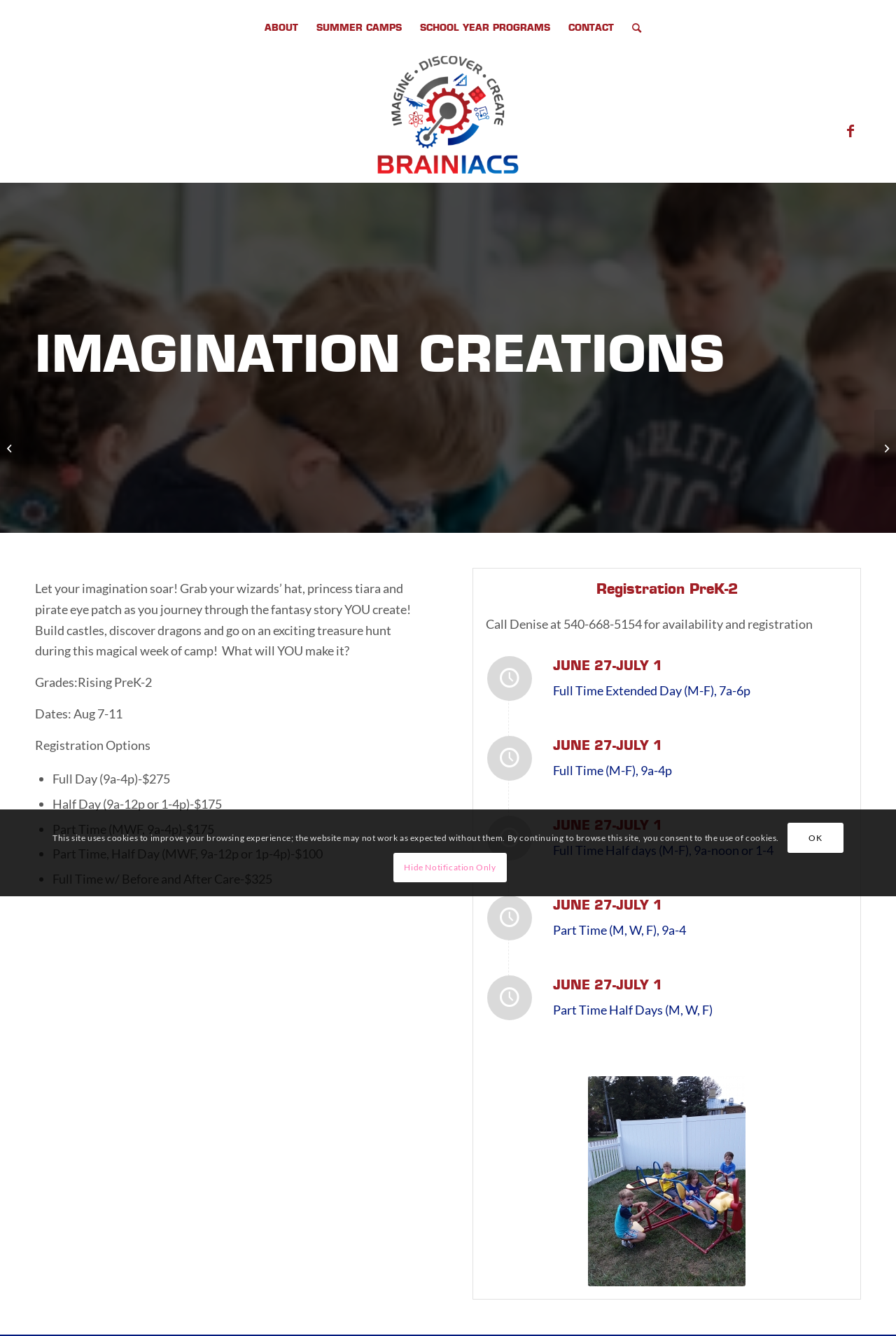Predict the bounding box coordinates of the area that should be clicked to accomplish the following instruction: "Click Brainiacs". The bounding box coordinates should consist of four float numbers between 0 and 1, i.e., [left, top, right, bottom].

[0.418, 0.026, 0.582, 0.137]